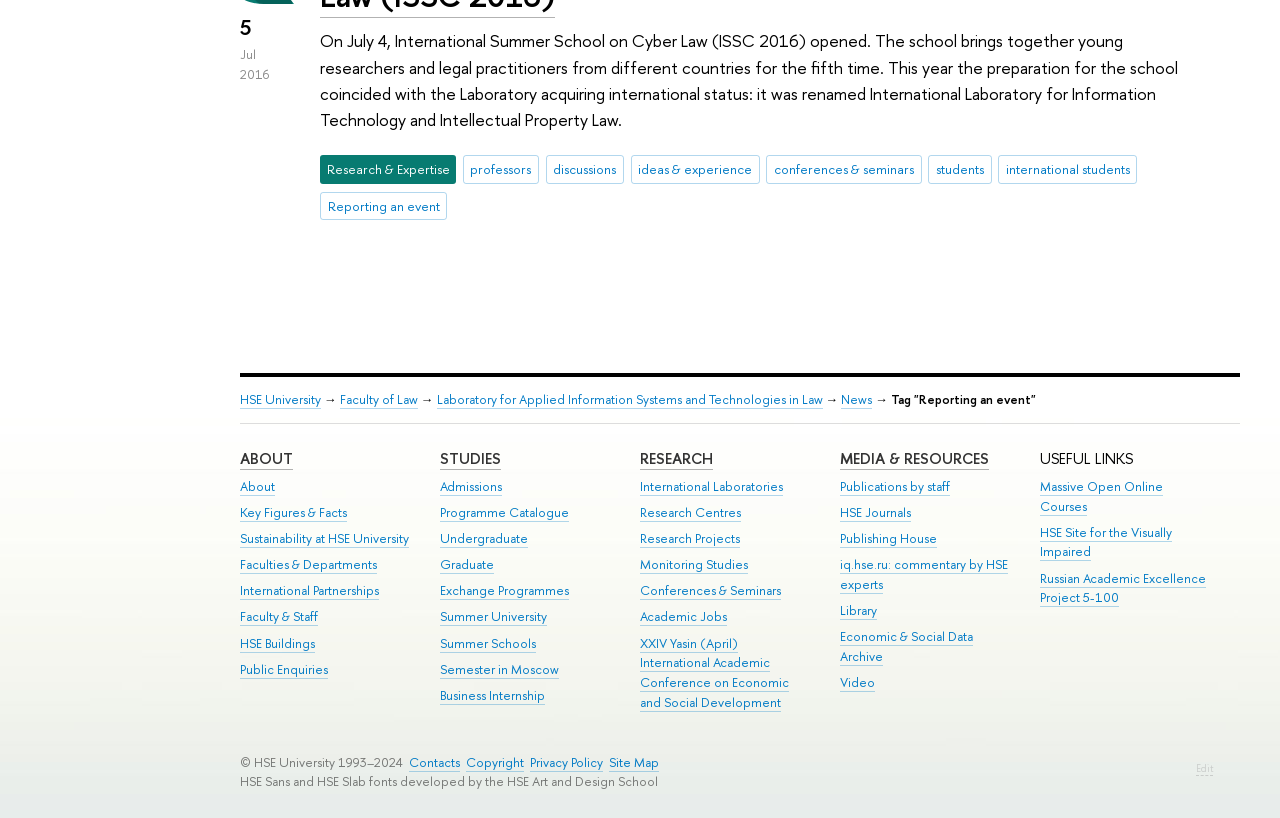Based on the image, provide a detailed response to the question:
What type of fonts were developed by the HSE Art and Design School?

The information about the fonts is mentioned at the bottom of the webpage, which states that the HSE Art and Design School developed the HSE Sans and HSE Slab fonts.